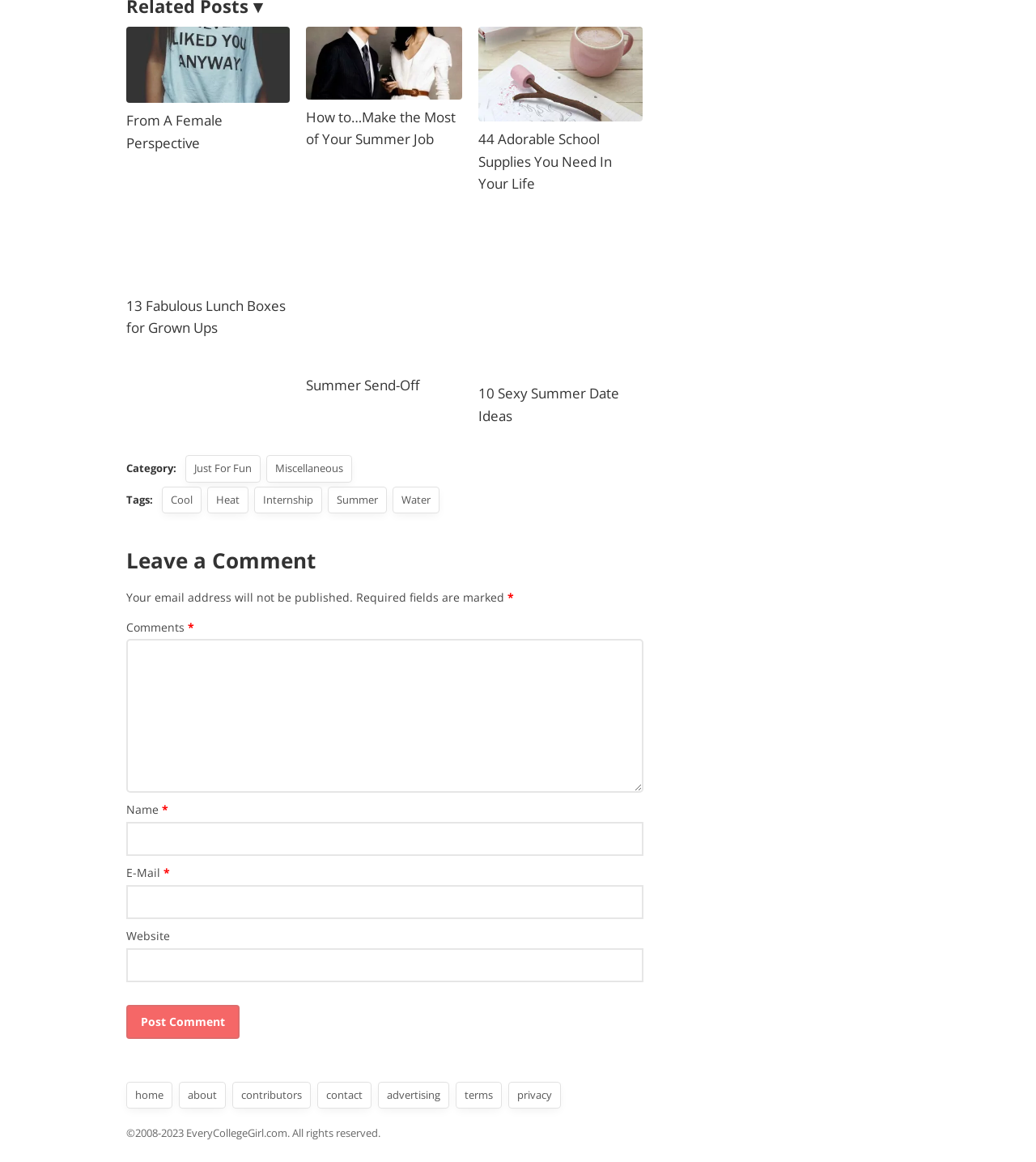Identify the bounding box coordinates for the element you need to click to achieve the following task: "Click on the 'Post Comment' button". The coordinates must be four float values ranging from 0 to 1, formatted as [left, top, right, bottom].

[0.121, 0.865, 0.231, 0.894]